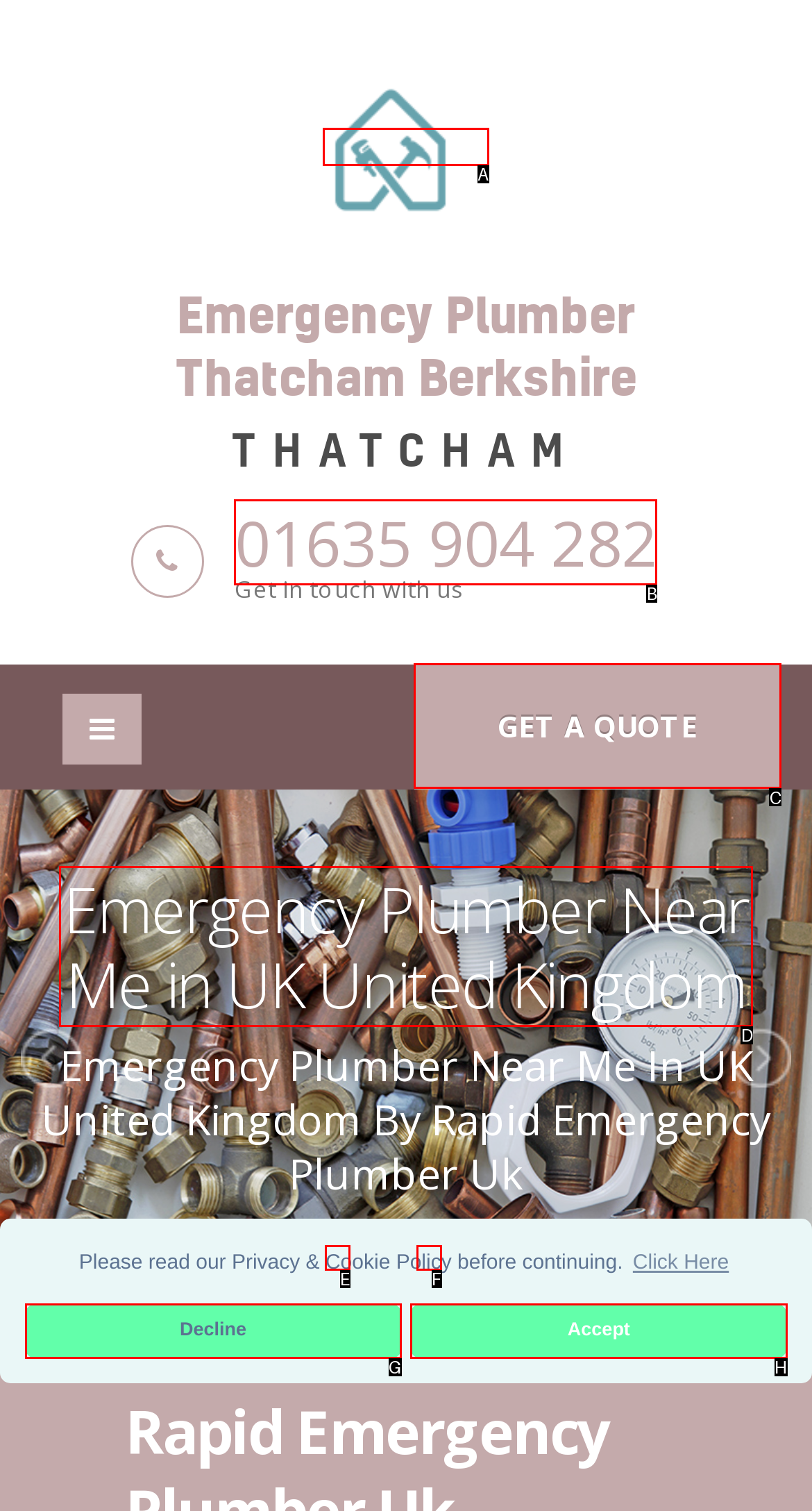Which option should you click on to fulfill this task: register? Answer with the letter of the correct choice.

None